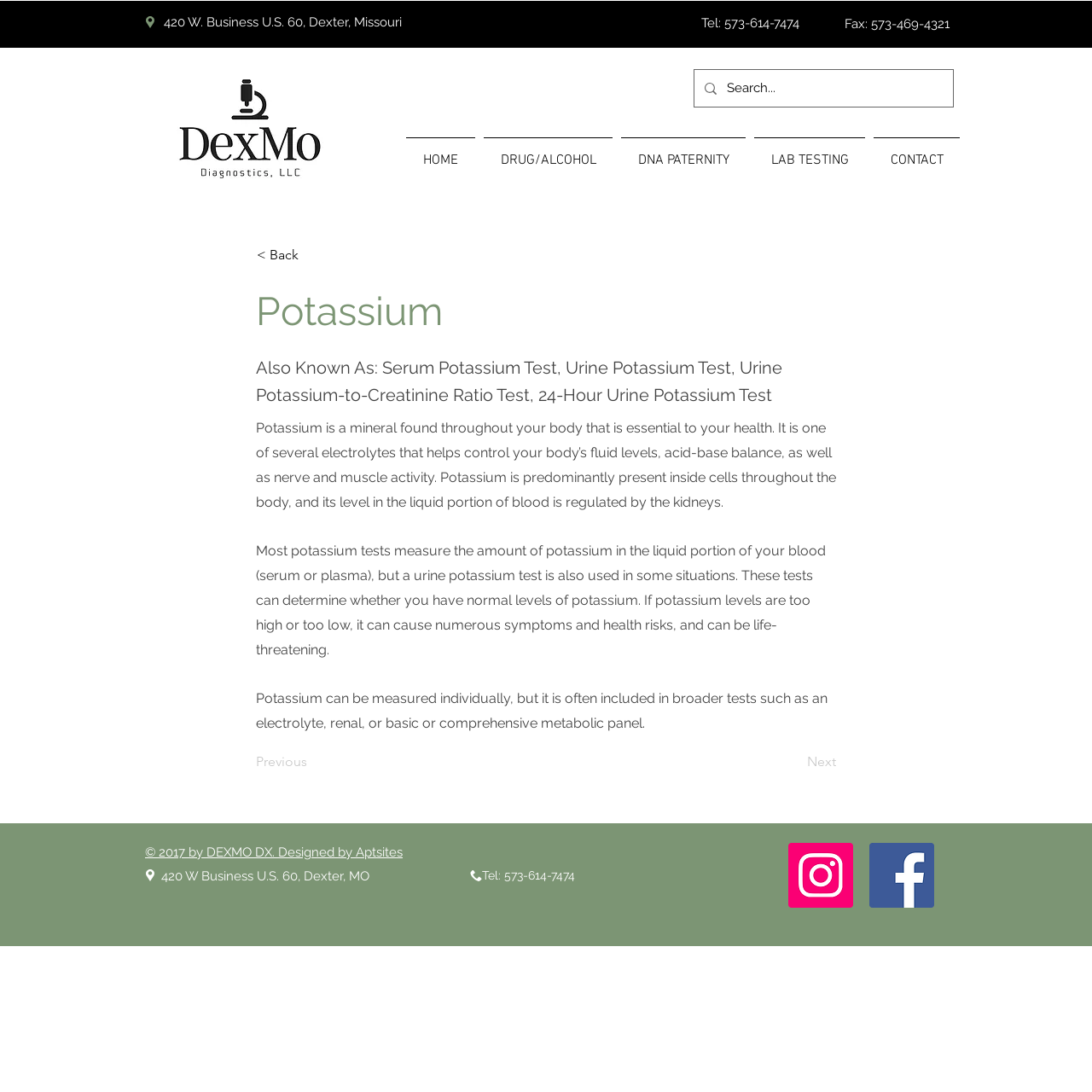Can you find the bounding box coordinates for the element that needs to be clicked to execute this instruction: "Search for something"? The coordinates should be given as four float numbers between 0 and 1, i.e., [left, top, right, bottom].

[0.636, 0.064, 0.873, 0.098]